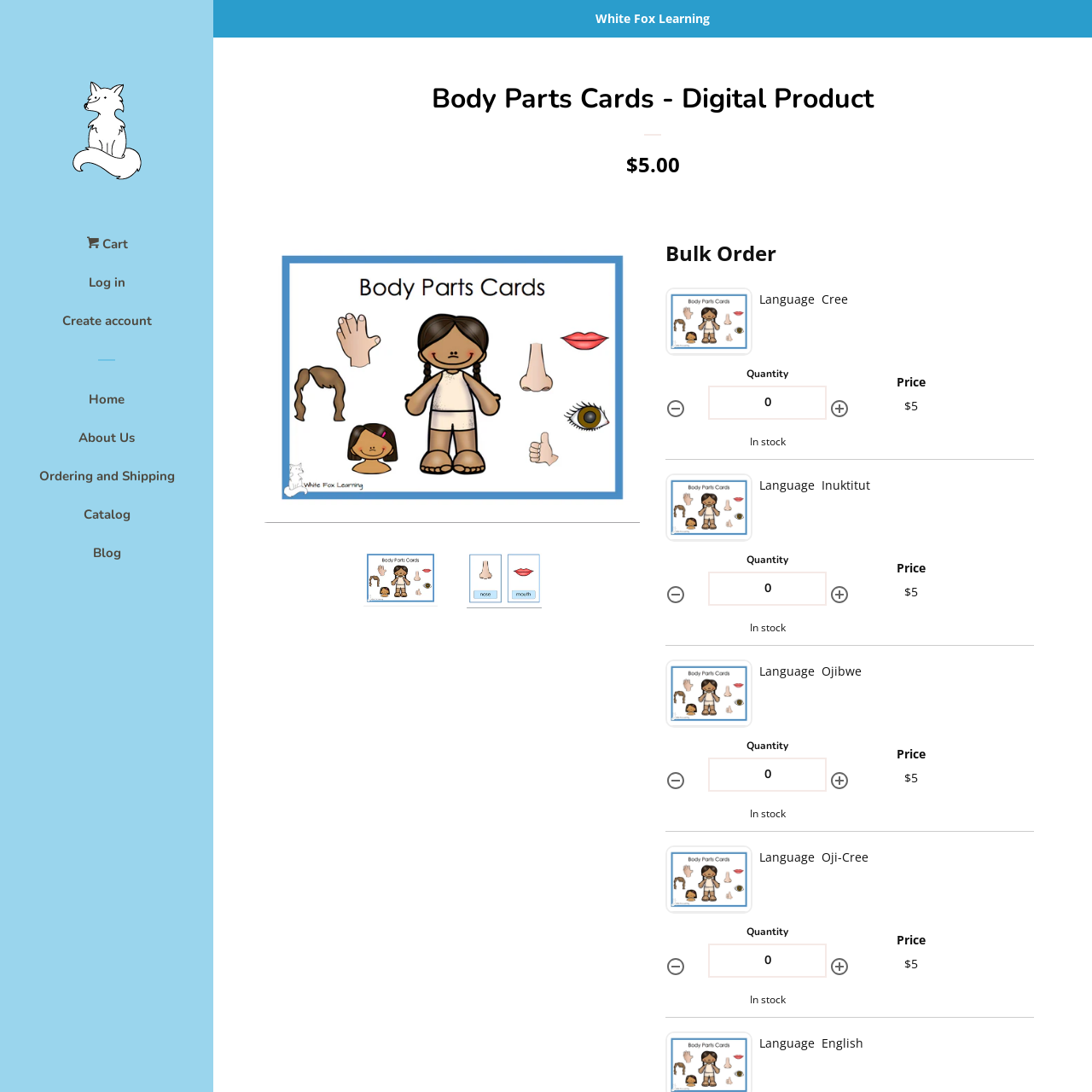Find and provide the bounding box coordinates for the UI element described here: "input value="0" value="0"". The coordinates should be given as four float numbers between 0 and 1: [left, top, right, bottom].

[0.648, 0.353, 0.757, 0.384]